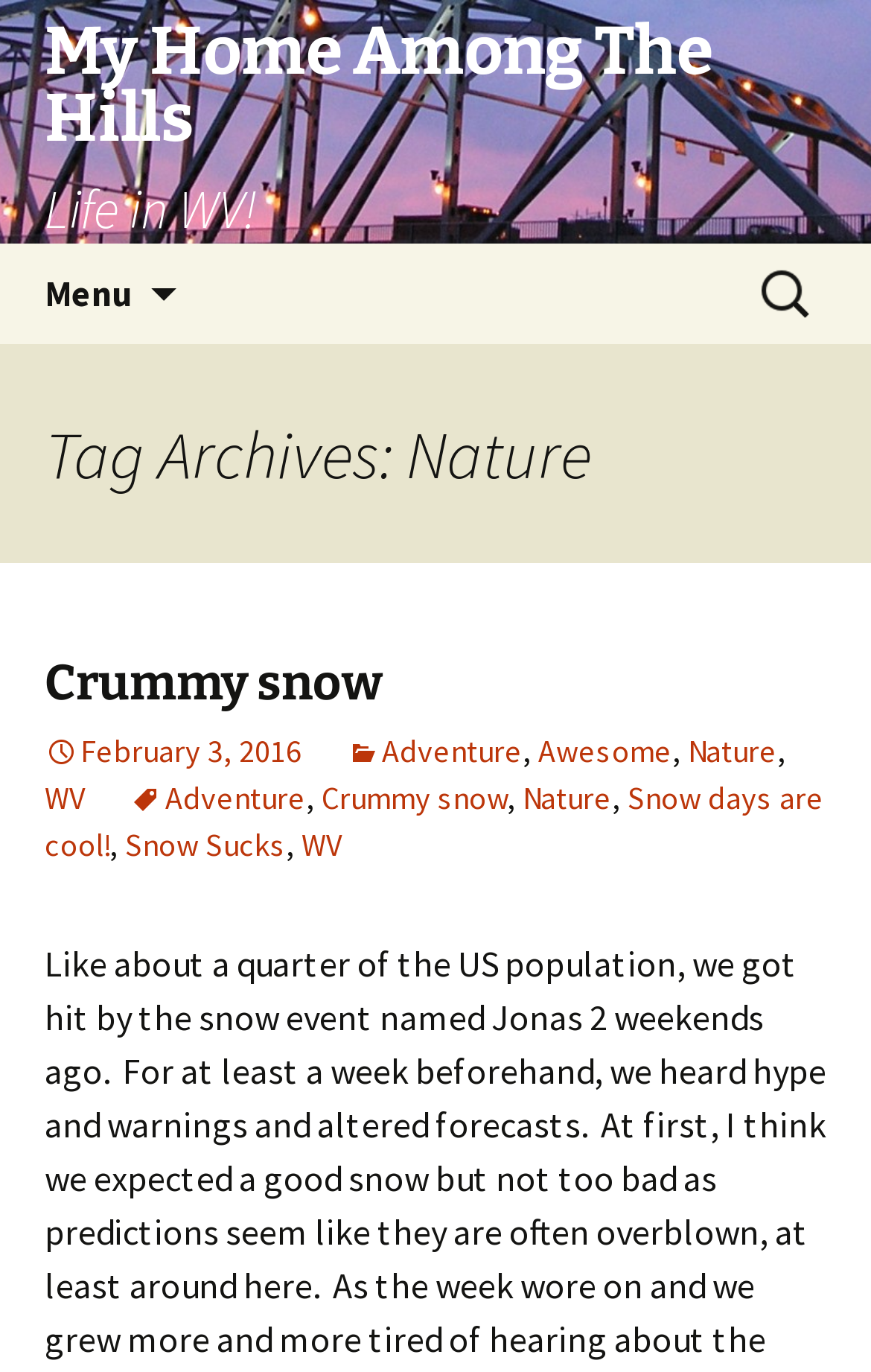Give an in-depth explanation of the webpage layout and content.

The webpage is about "Nature" and "My Home Among The Hills" with a focus on life in West Virginia (WV). At the top, there is a prominent heading "My Home Among The Hills" followed by a subheading "Life in WV!". 

To the right of the headings, there is a menu button labeled "Menu" with an icon. Below the menu button, there is a "Skip to content" link. On the top right corner, there is a search bar with a label "Search for:".

The main content of the webpage is divided into sections. The first section has a heading "Tag Archives: Nature". Below this heading, there are several articles or posts listed. Each post has a title, a date, and categories or tags associated with it. The titles of the posts include "Crummy snow", "Snow days are cool!", and "Snow Sucks". The categories or tags include "Adventure", "Awesome", "Nature", and "WV". The posts are arranged in a vertical list, with the most recent one at the top.